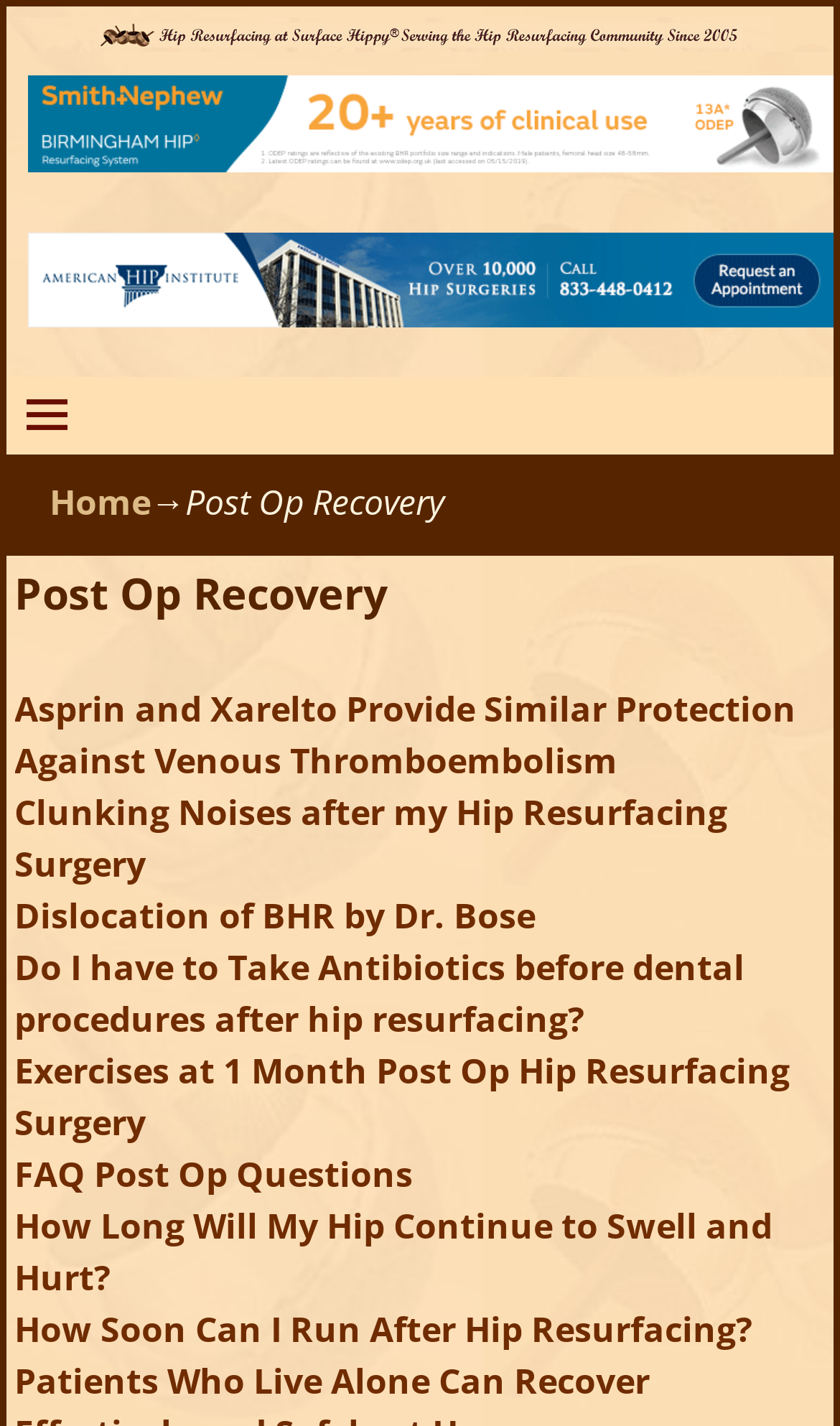Identify the bounding box coordinates for the element you need to click to achieve the following task: "Visit the home page". Provide the bounding box coordinates as four float numbers between 0 and 1, in the form [left, top, right, bottom].

[0.059, 0.335, 0.179, 0.368]